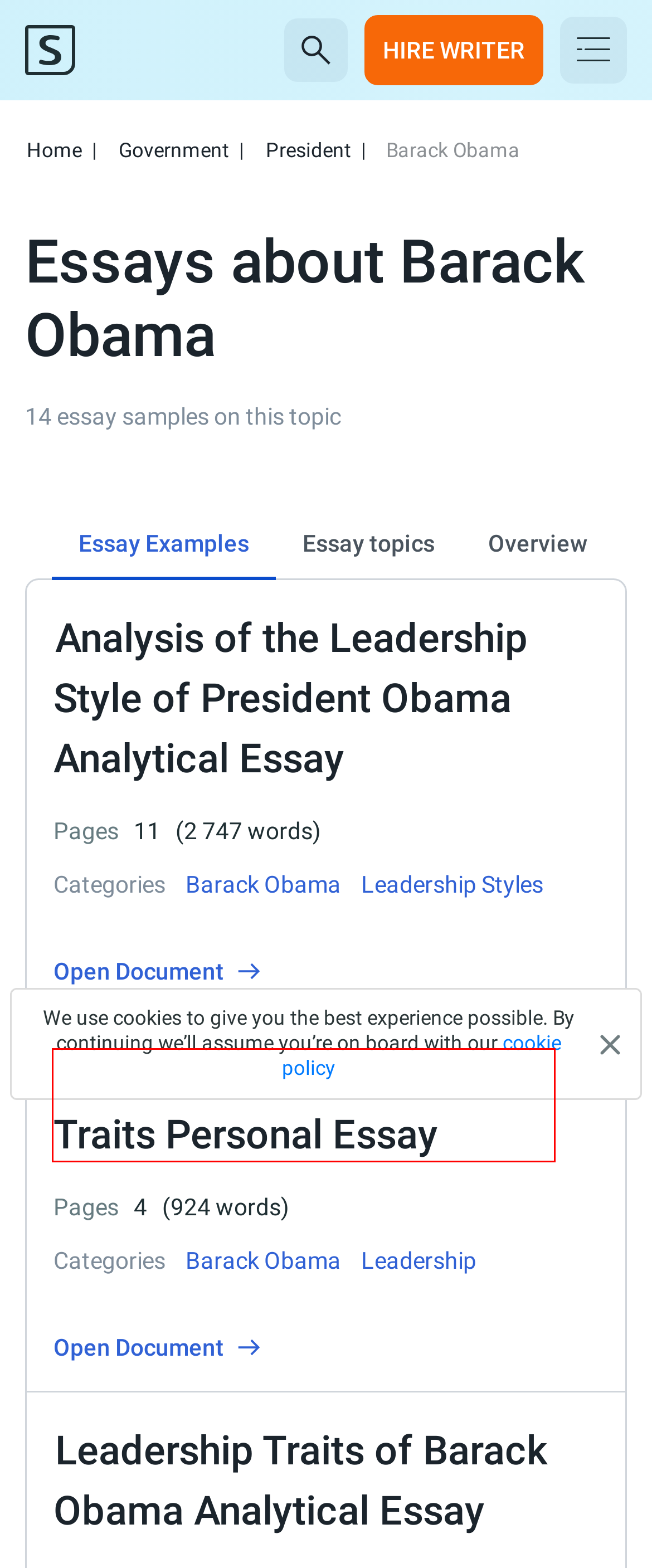You have a screenshot of a webpage with a red rectangle bounding box. Identify the best webpage description that corresponds to the new webpage after clicking the element within the red bounding box. Here are the candidates:
A. Leadership Traits of Barack Obama Analytical Essay on Samploon.com
B. Barack Obama's Leadership Traits Personal Essay on Samploon.com
C. ᐅ Free Essay Samples and Research Papers for Download on Samploon.com
D. ≫ Barack Obama: Life Before the Presidency Free Essay Sample on Samploon.com
E. Effective Leadership Argumentative Essay on Samploon.com
F. Analysis of the Leadership Style of President Obama Analytical Essay on Samploon.com
G. ≫ President Essay Examples and President Essay Topics For College Students on Samploon.com
H. Government Essay Examples and Research Papers on Samploon.com

B